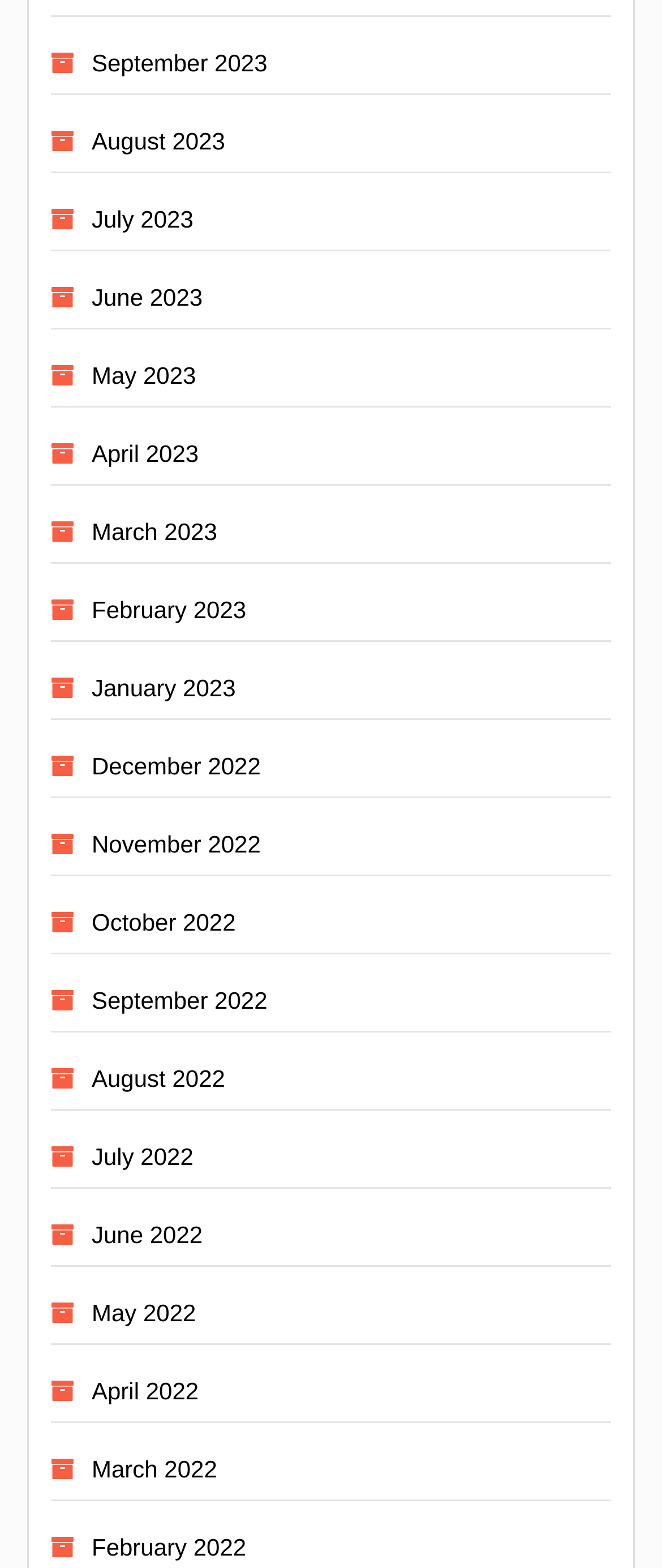Using the format (top-left x, top-left y, bottom-right x, bottom-right y), provide the bounding box coordinates for the described UI element. All values should be floating point numbers between 0 and 1: November 2022

[0.138, 0.53, 0.394, 0.547]